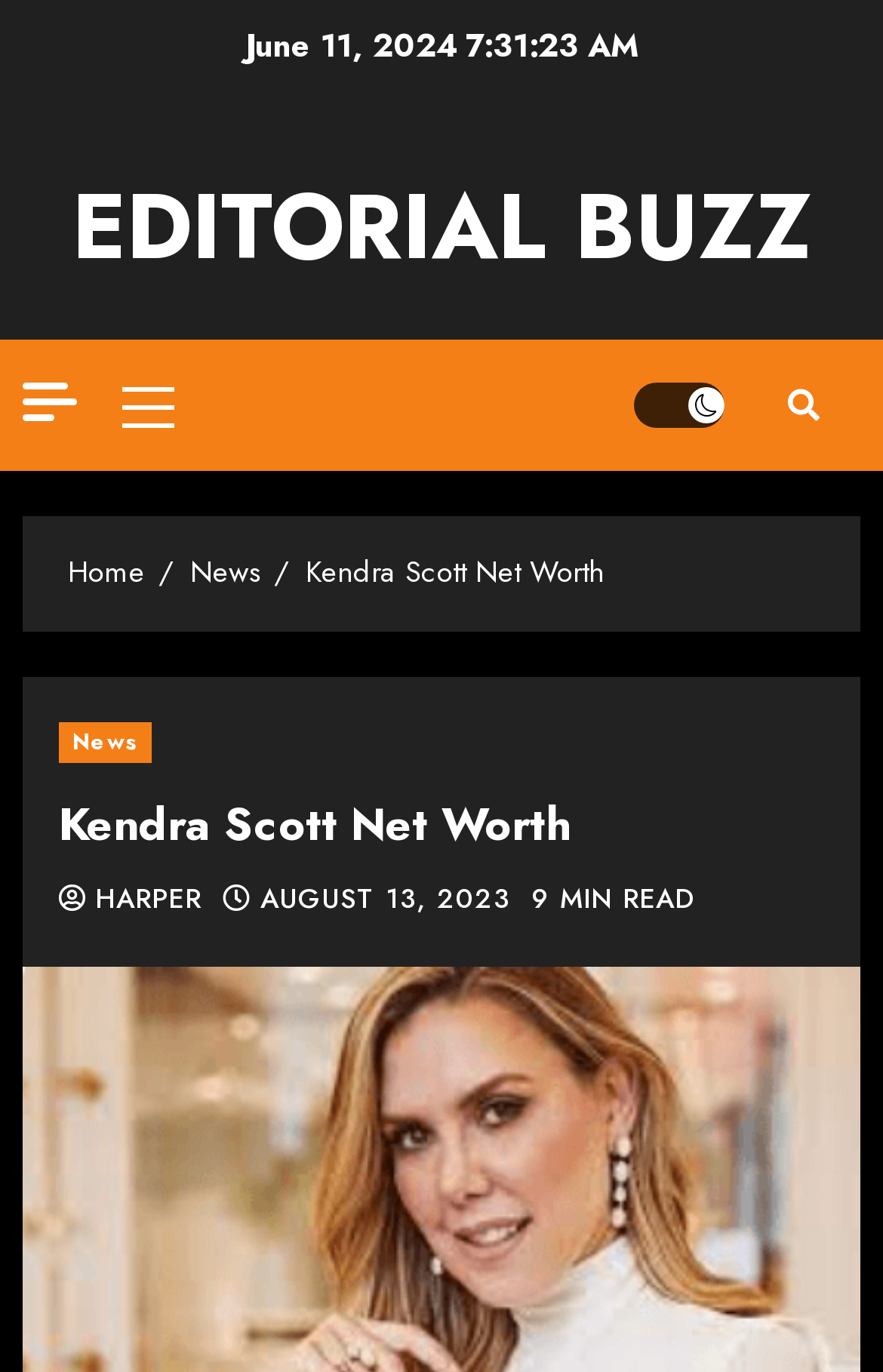Kindly provide the bounding box coordinates of the section you need to click on to fulfill the given instruction: "Read the 'Kendra Scott Net Worth' article".

[0.067, 0.581, 0.933, 0.623]